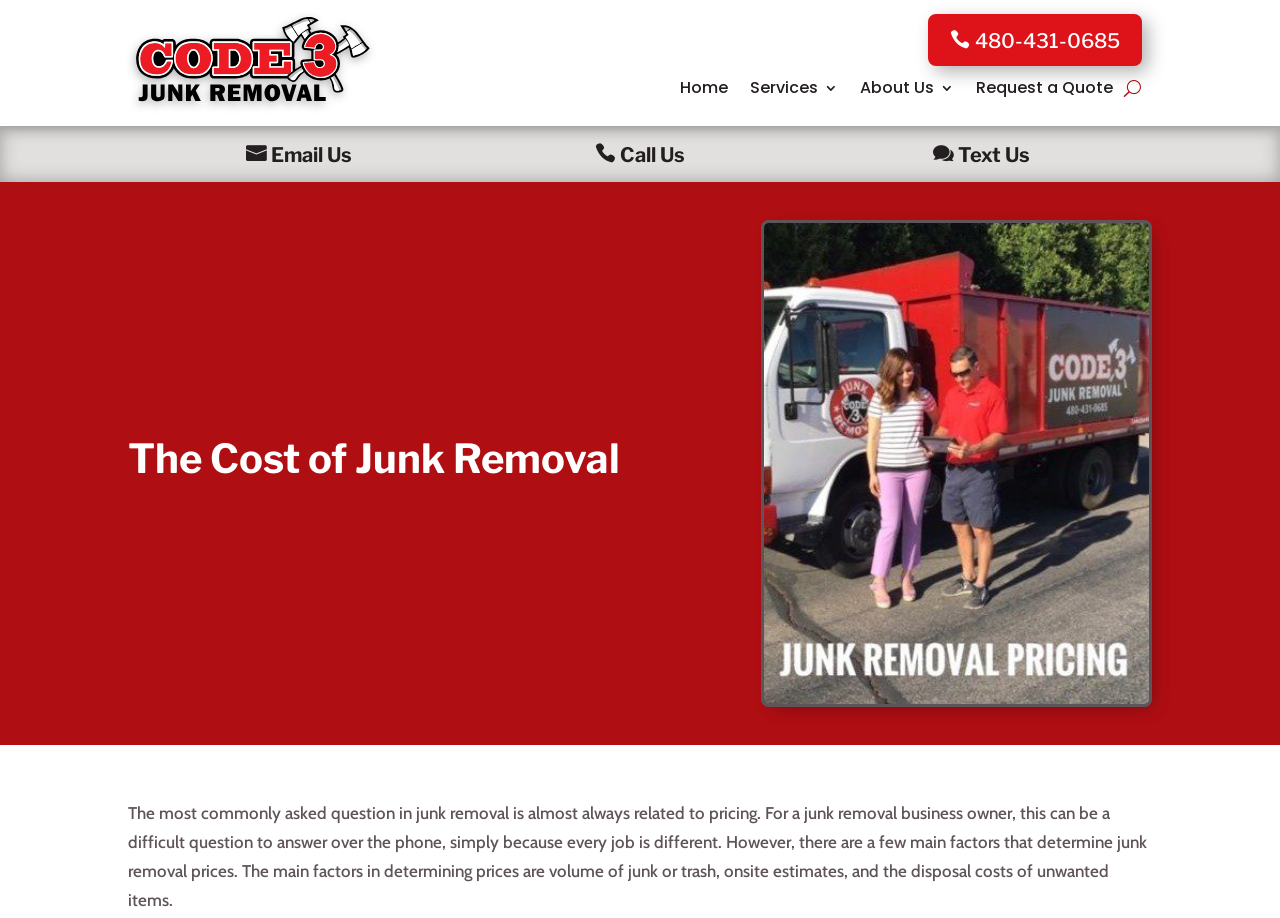What determines junk removal prices?
From the details in the image, provide a complete and detailed answer to the question.

According to the text on the webpage, the main factors that determine junk removal prices are the volume of junk or trash, onsite estimates, and the disposal costs of unwanted items. This information is provided in the main content section of the webpage.